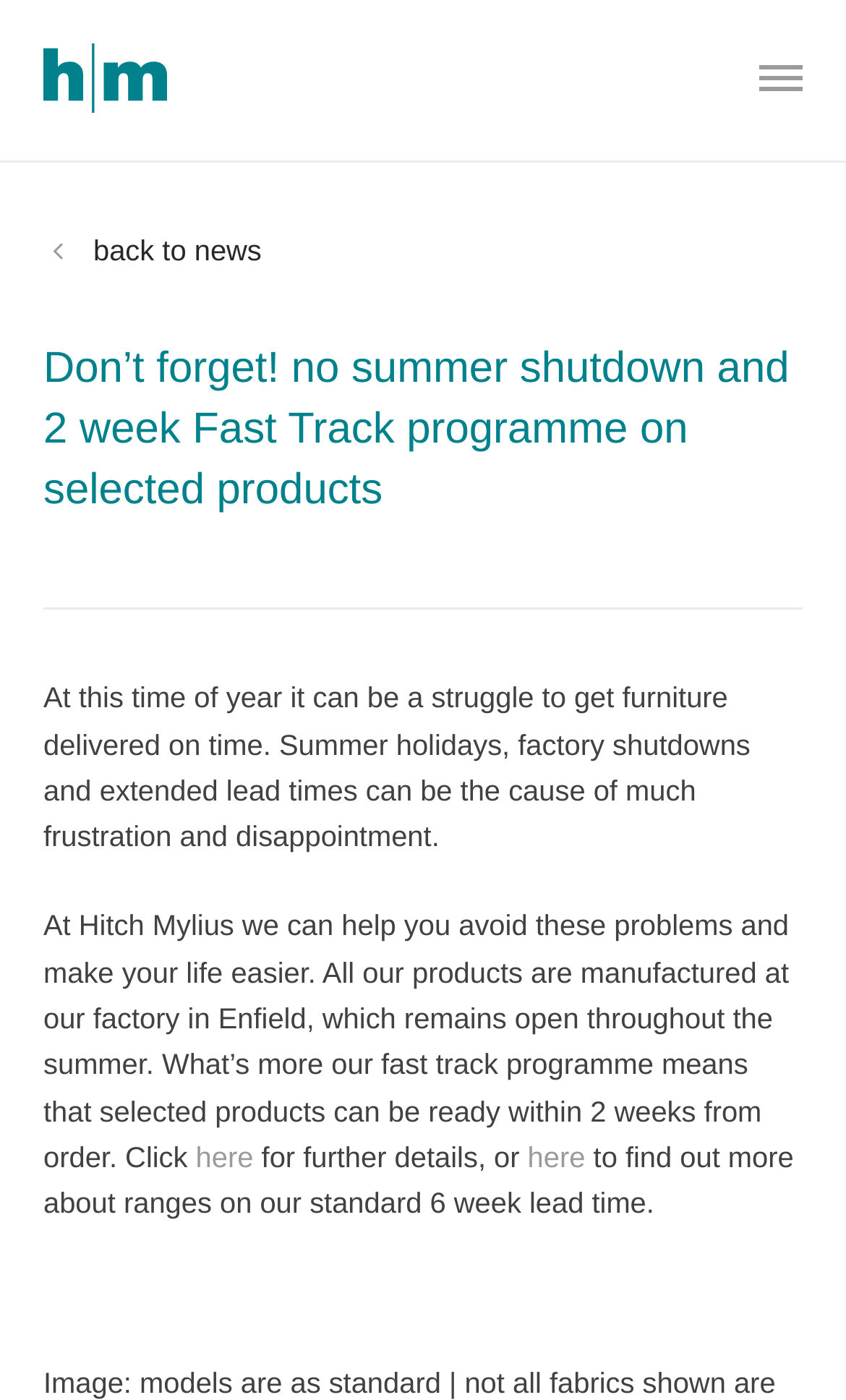What is the purpose of Hitch Mylius' fast track programme?
Examine the image closely and answer the question with as much detail as possible.

The answer can be inferred from the text, which states that 'At this time of year it can be a struggle to get furniture delivered on time. Summer holidays, factory shutdowns and extended lead times can be the cause of much frustration and disappointment.' and then introduces the fast track programme as a solution to this problem.